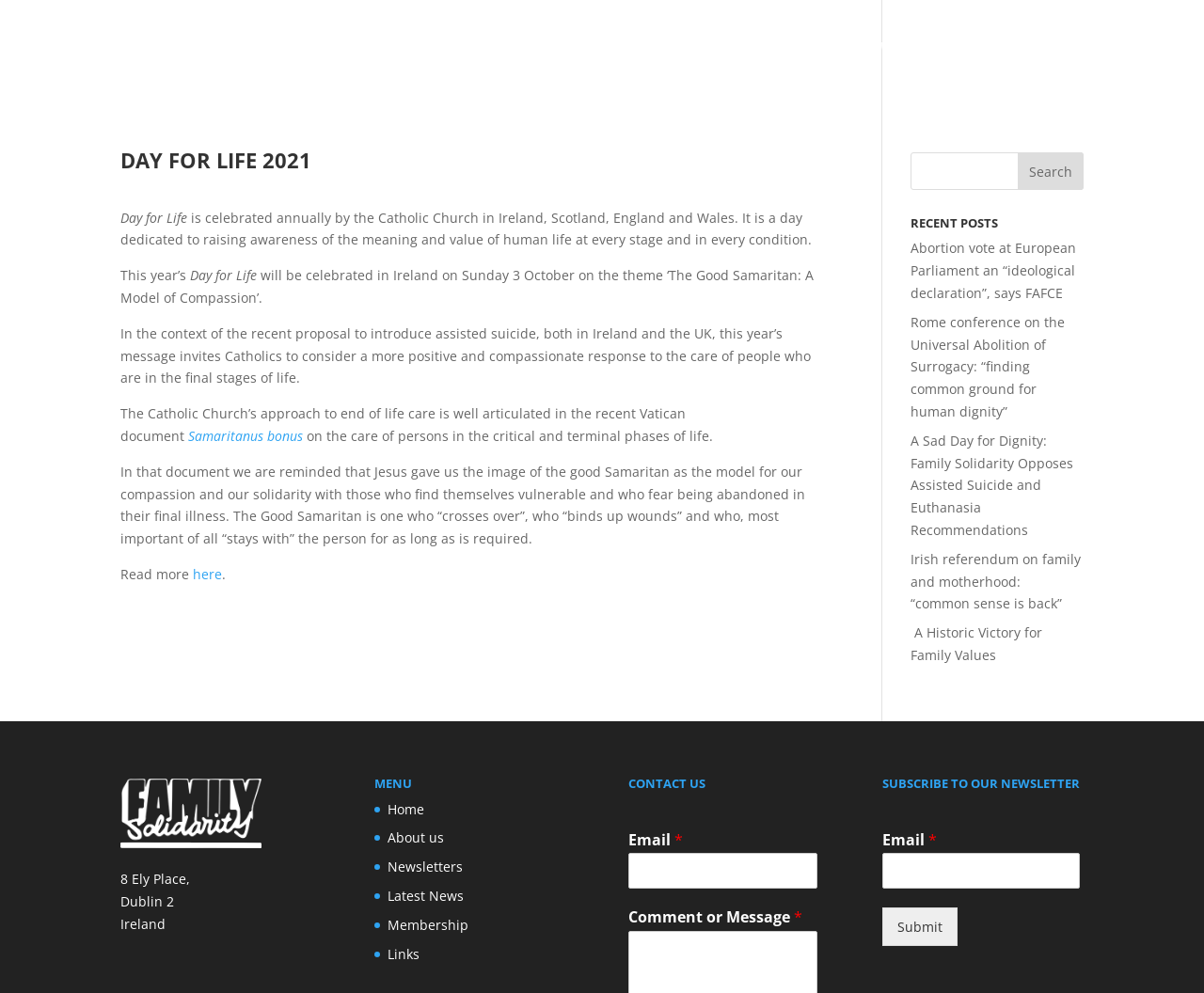Please specify the bounding box coordinates in the format (top-left x, top-left y, bottom-right x, bottom-right y), with values ranging from 0 to 1. Identify the bounding box for the UI component described as follows: alt="Family Solidarity"

[0.102, 0.04, 0.234, 0.056]